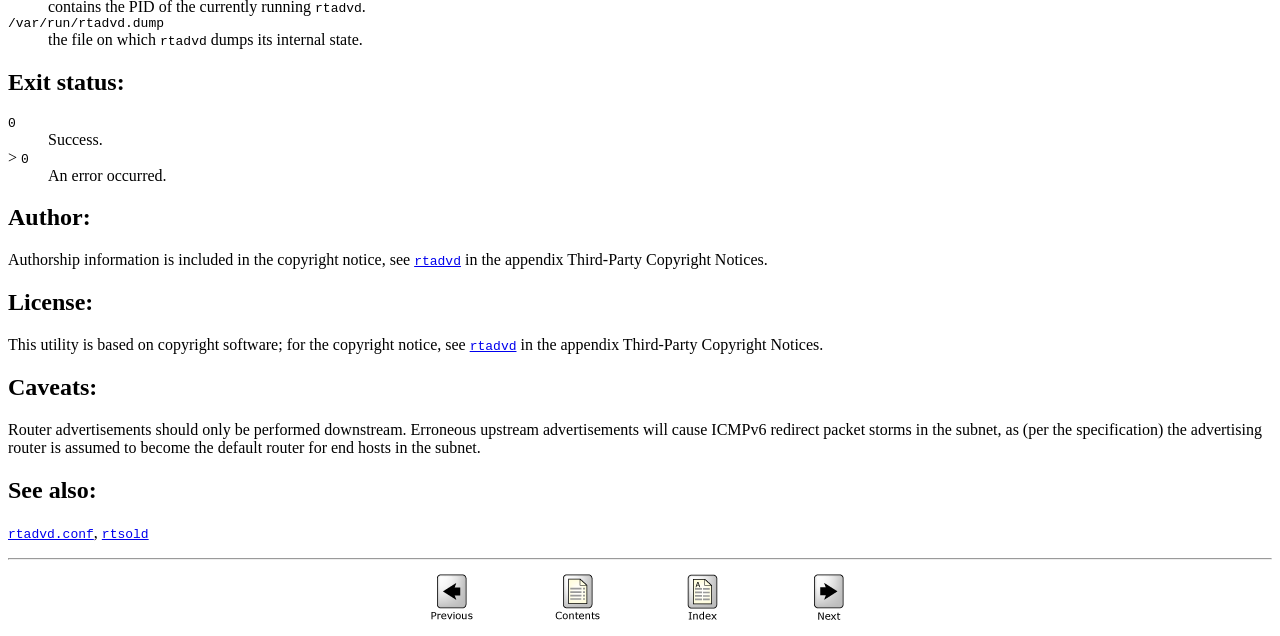Identify the bounding box coordinates of the region that needs to be clicked to carry out this instruction: "Click the 'rtadvd.conf' link". Provide these coordinates as four float numbers ranging from 0 to 1, i.e., [left, top, right, bottom].

[0.006, 0.824, 0.073, 0.85]